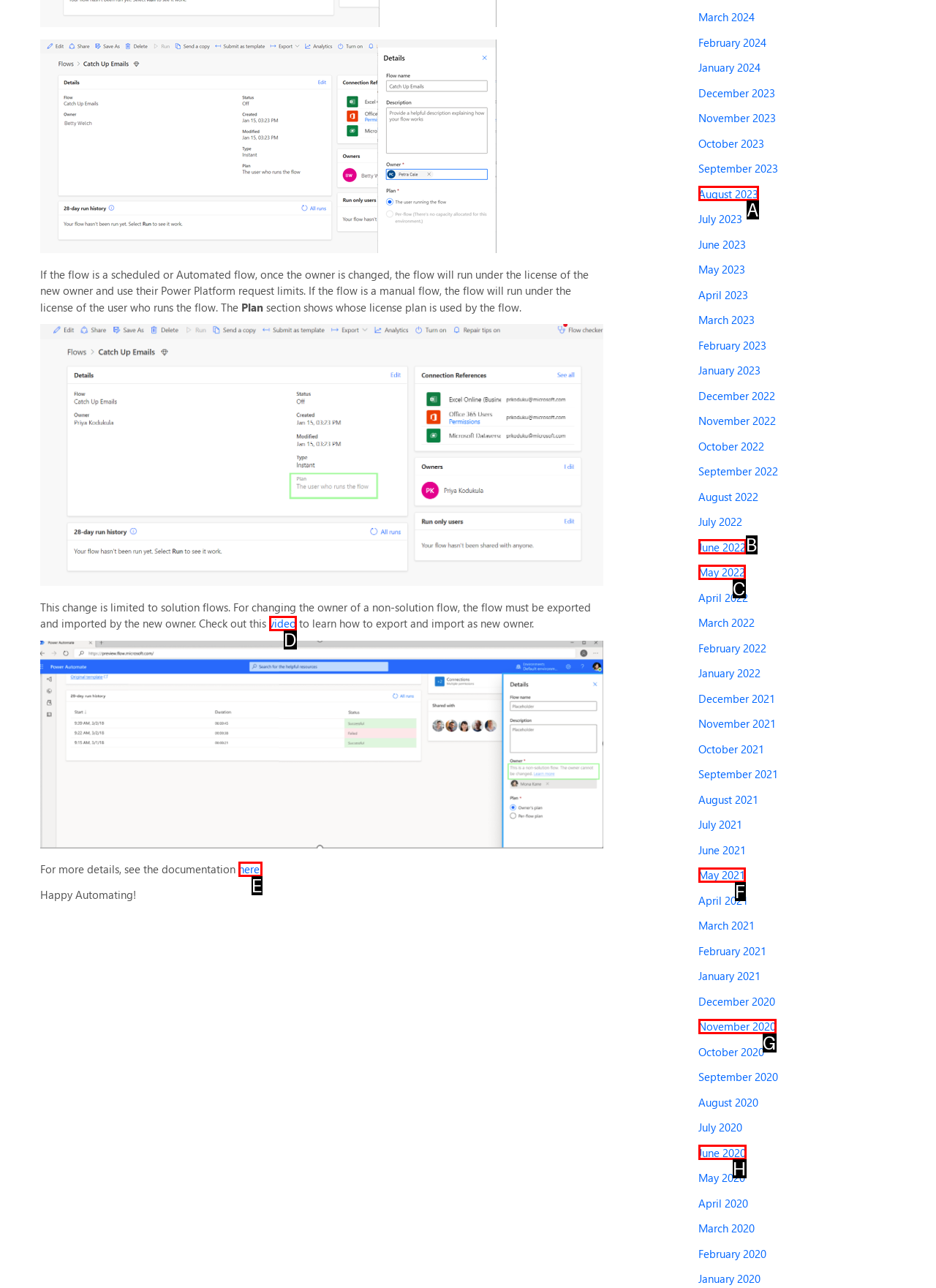Tell me which option best matches the description: video
Answer with the option's letter from the given choices directly.

D